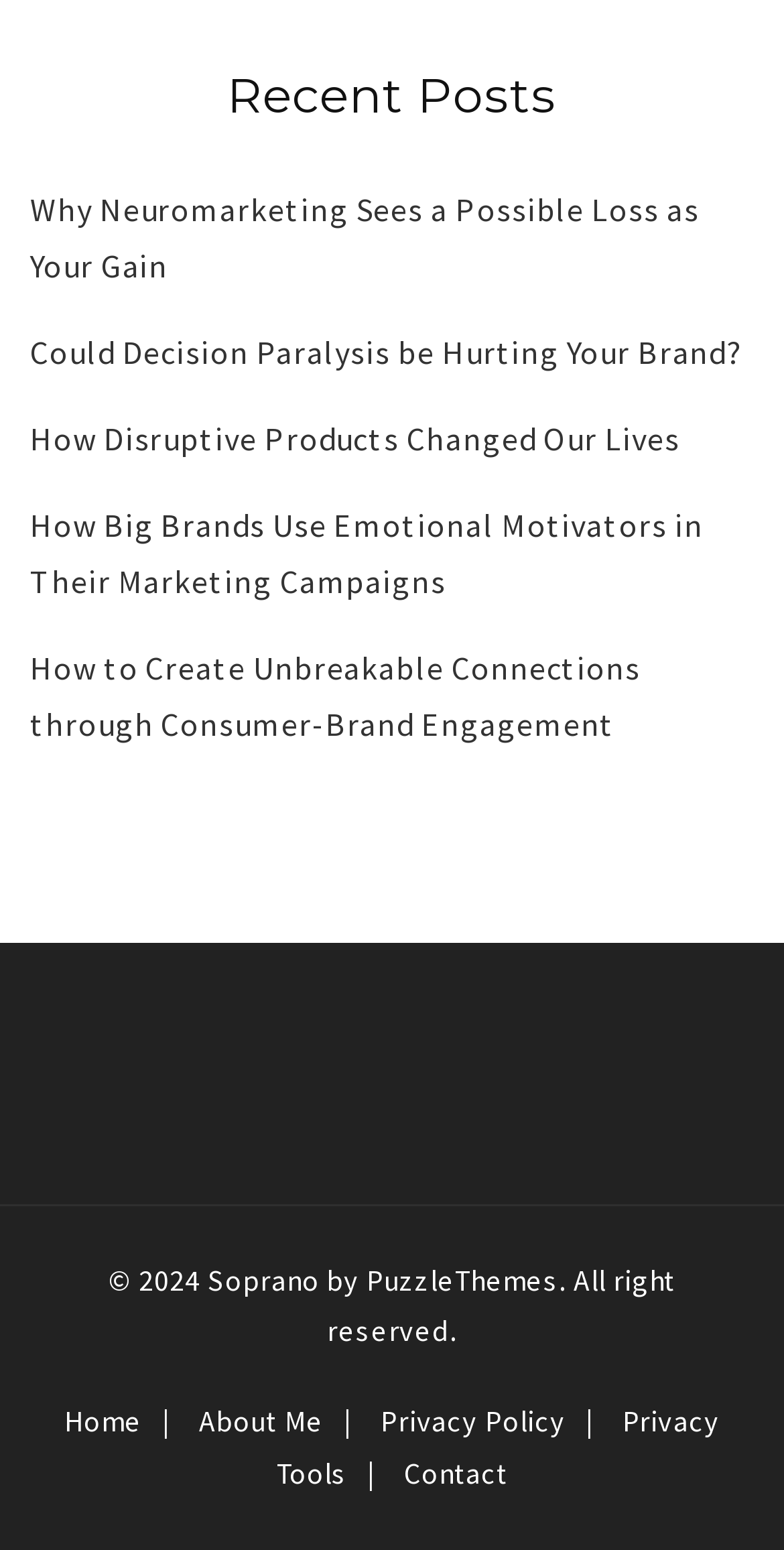Please pinpoint the bounding box coordinates for the region I should click to adhere to this instruction: "read about neuromarketing".

[0.038, 0.122, 0.892, 0.184]